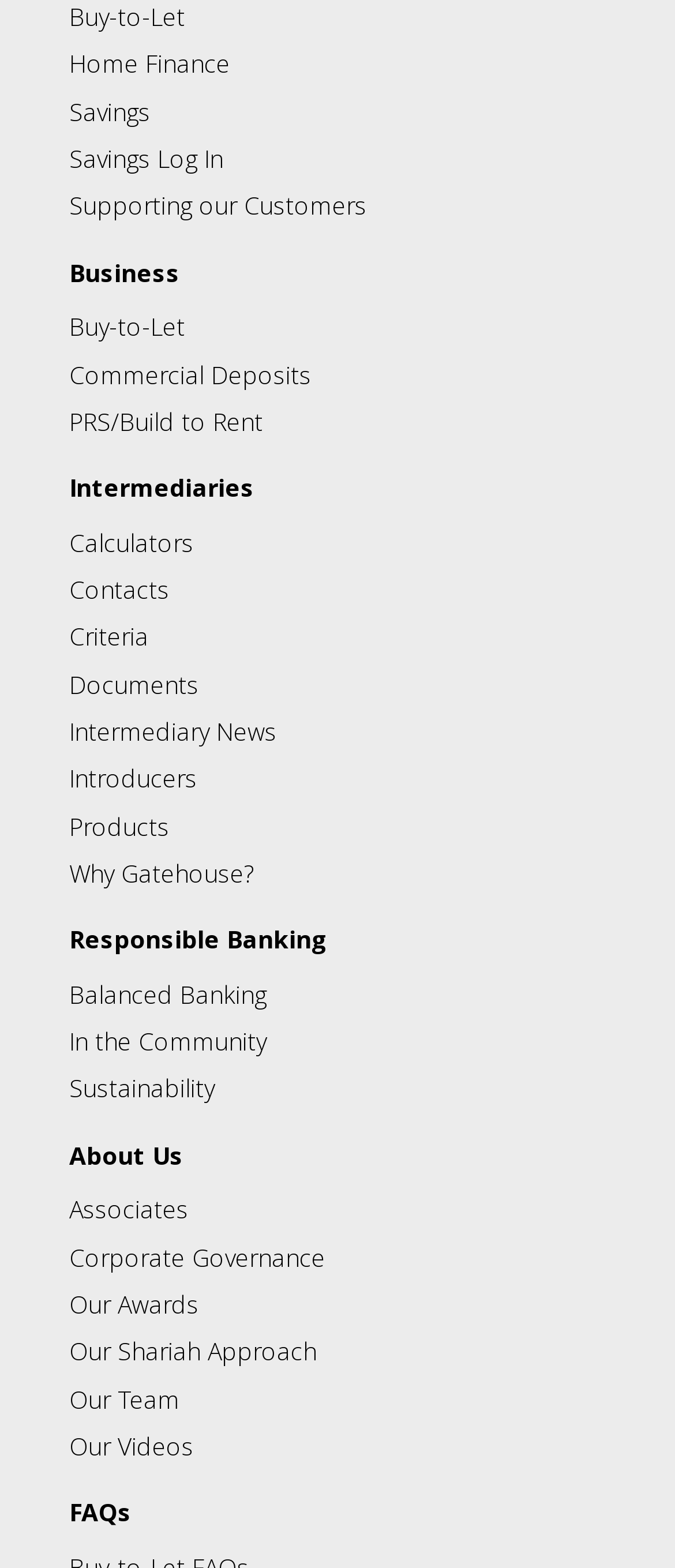Kindly determine the bounding box coordinates for the area that needs to be clicked to execute this instruction: "Access Responsible Banking".

[0.103, 0.59, 0.897, 0.61]